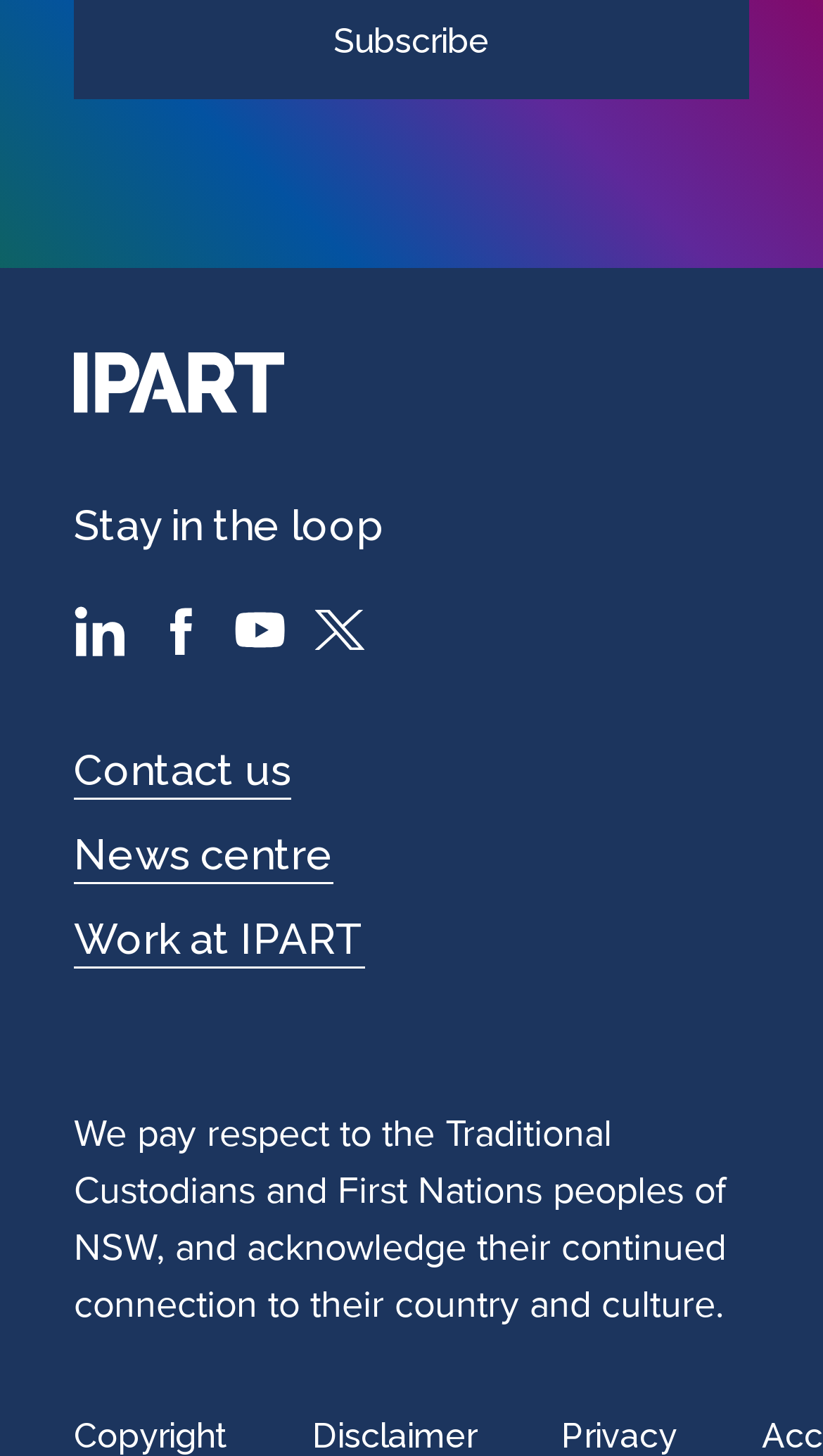Based on the image, give a detailed response to the question: What is the footer section about?

The footer section of the webpage is about contact and utility information, which includes links to 'Contact us', 'News centre', and 'Work at IPART' with bounding box coordinates of [0.09, 0.512, 0.354, 0.547], [0.09, 0.57, 0.405, 0.604], and [0.09, 0.627, 0.662, 0.662] respectively, and also includes a heading 'Footer utility' with a bounding box coordinate of [0.09, 0.962, 0.092, 0.963].